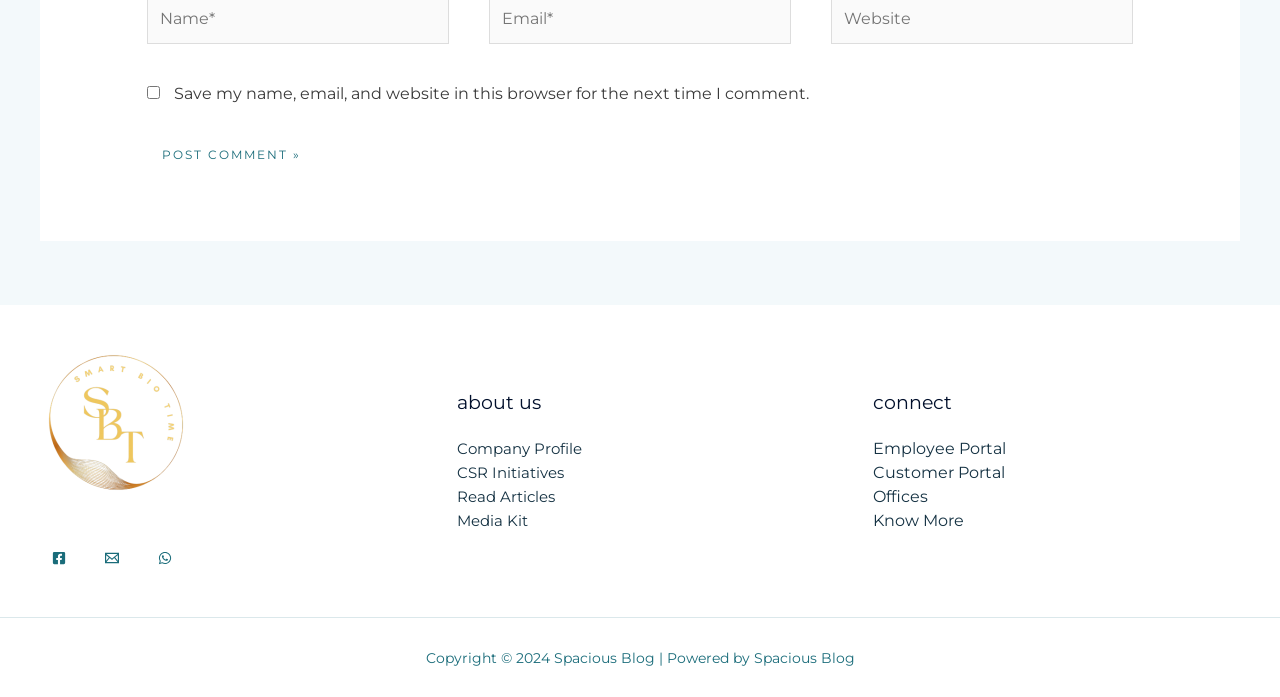Please find the bounding box coordinates of the clickable region needed to complete the following instruction: "go to Employee Portal". The bounding box coordinates must consist of four float numbers between 0 and 1, i.e., [left, top, right, bottom].

[0.682, 0.629, 0.786, 0.657]